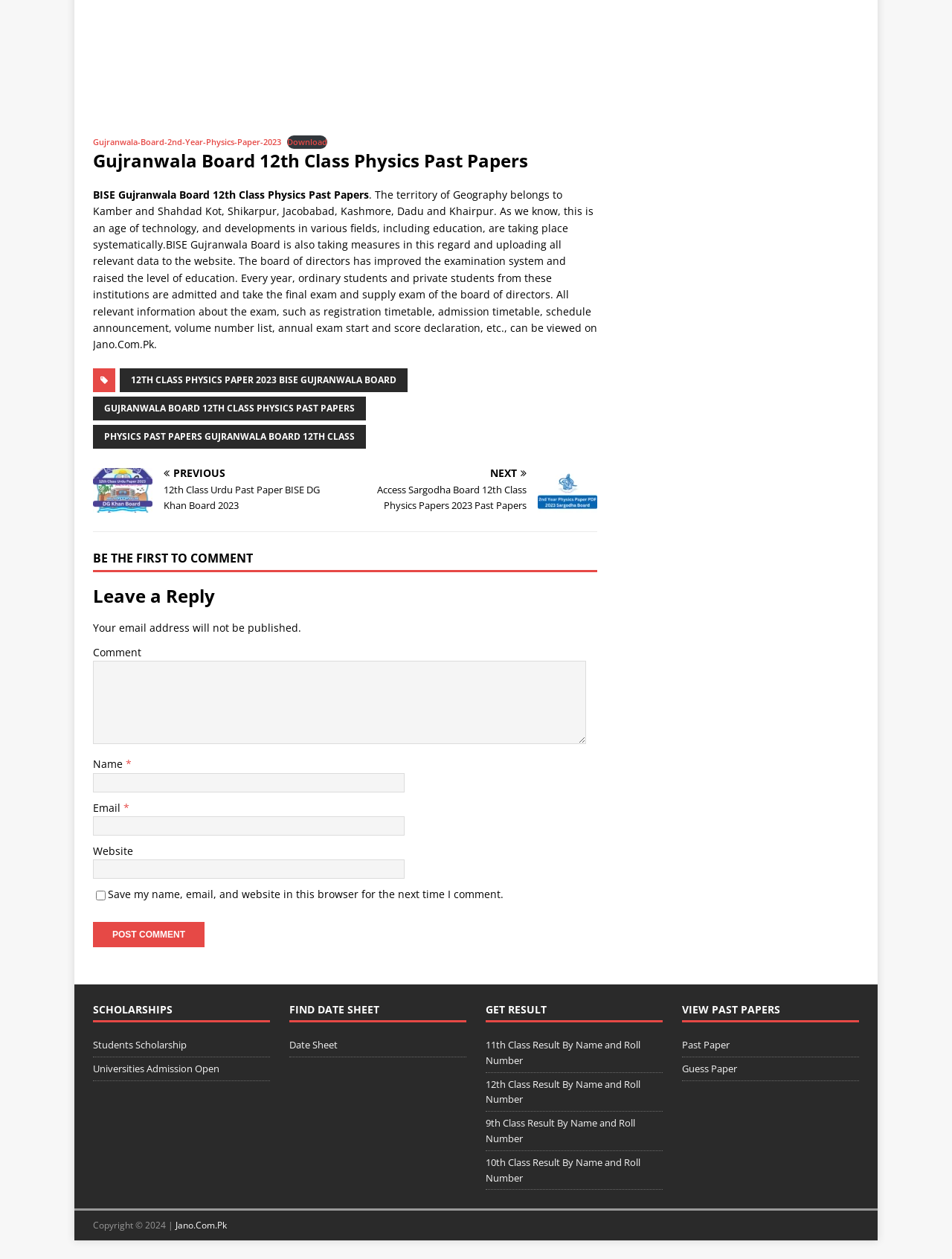Identify the bounding box coordinates of the area you need to click to perform the following instruction: "Download Gujranwala-Board-2nd-Year-Physics-Paper-2023".

[0.098, 0.107, 0.295, 0.118]